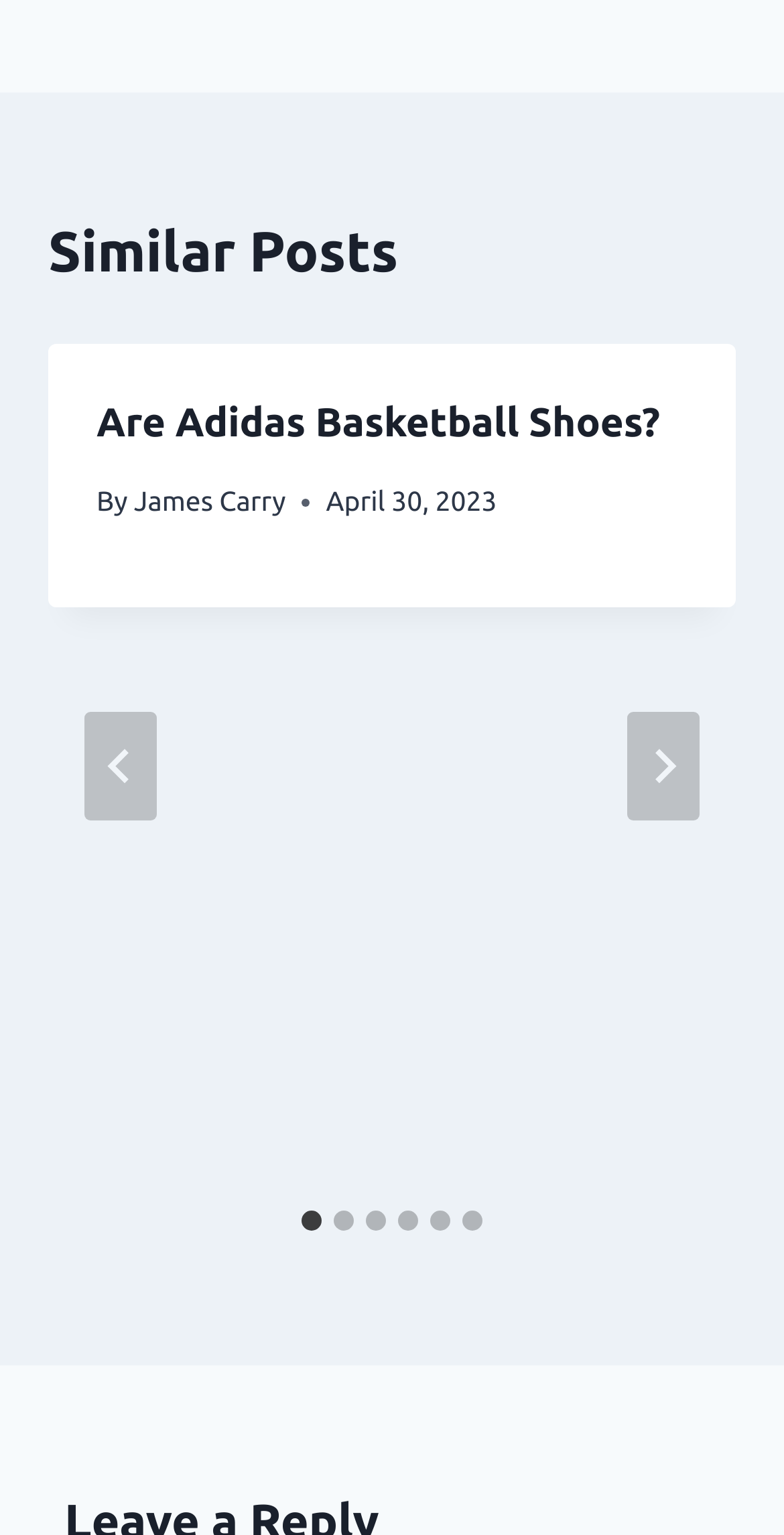Locate the bounding box coordinates of the segment that needs to be clicked to meet this instruction: "Go to last slide".

[0.108, 0.463, 0.2, 0.534]